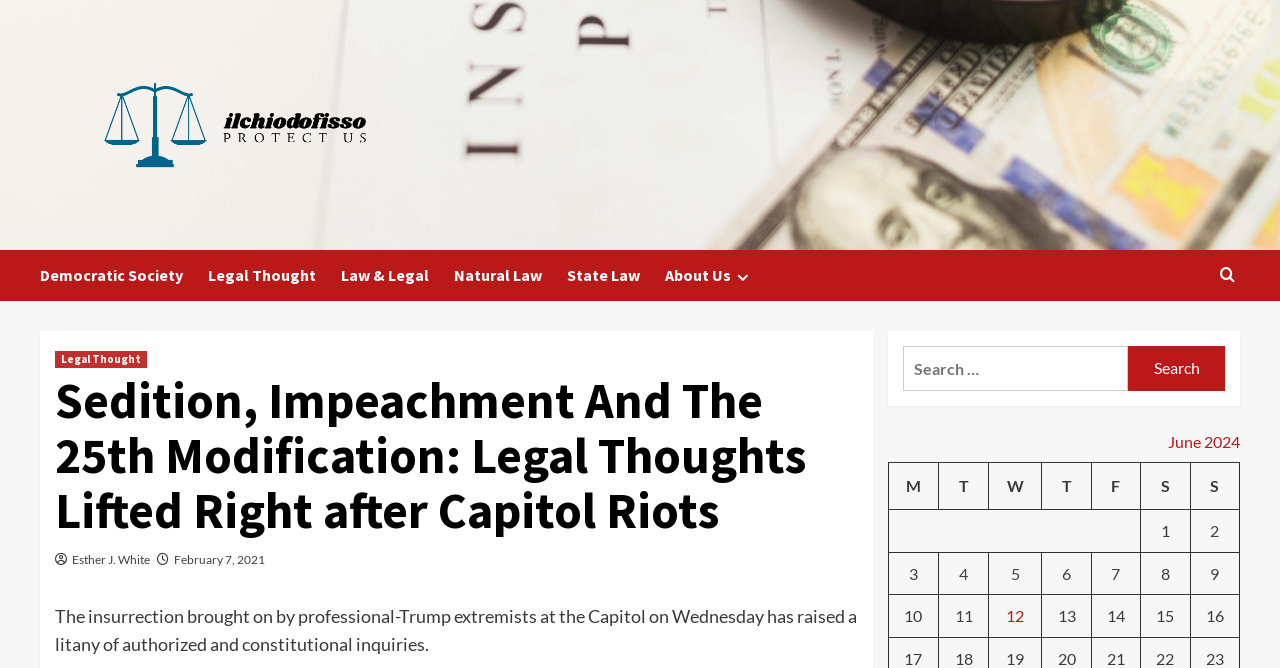Pinpoint the bounding box coordinates of the clickable element to carry out the following instruction: "Read the article by Esther J. White."

[0.056, 0.826, 0.117, 0.848]